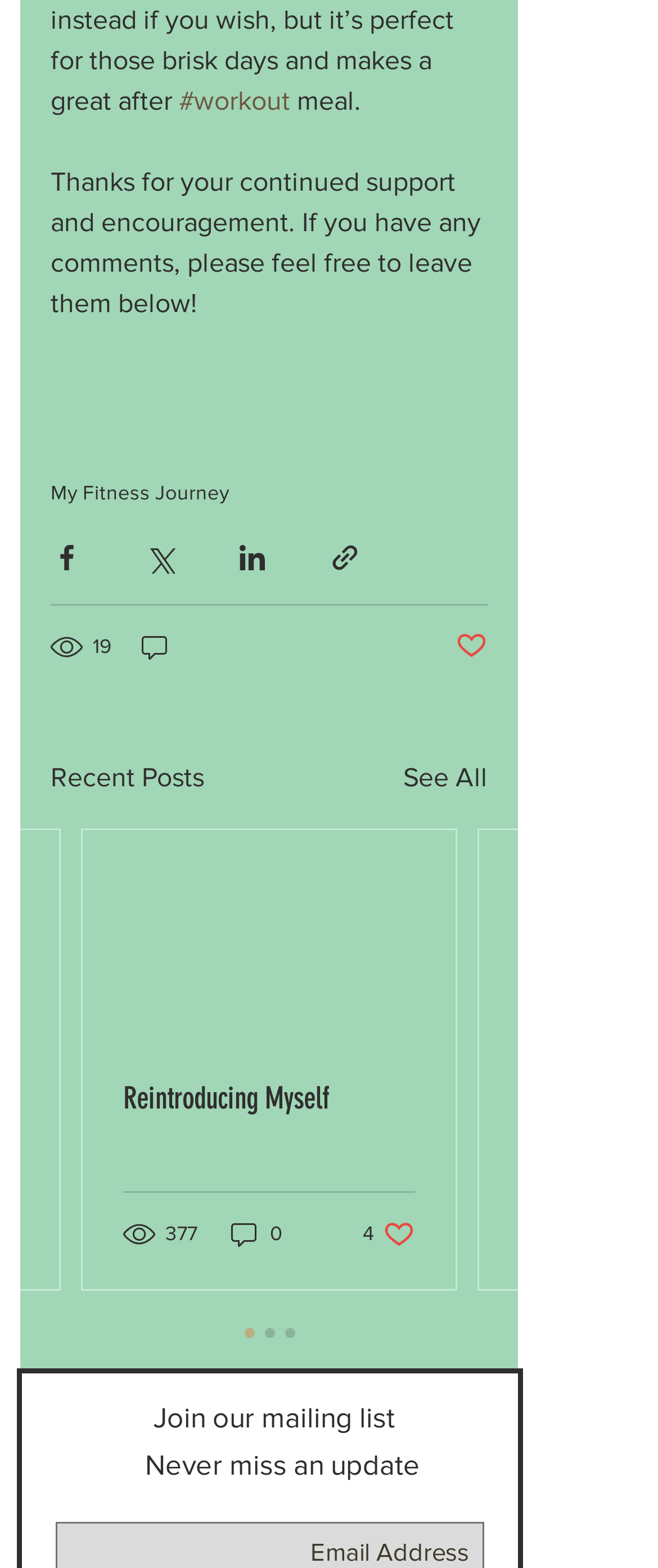Give a one-word or short-phrase answer to the following question: 
How many views does the latest post have?

377 views